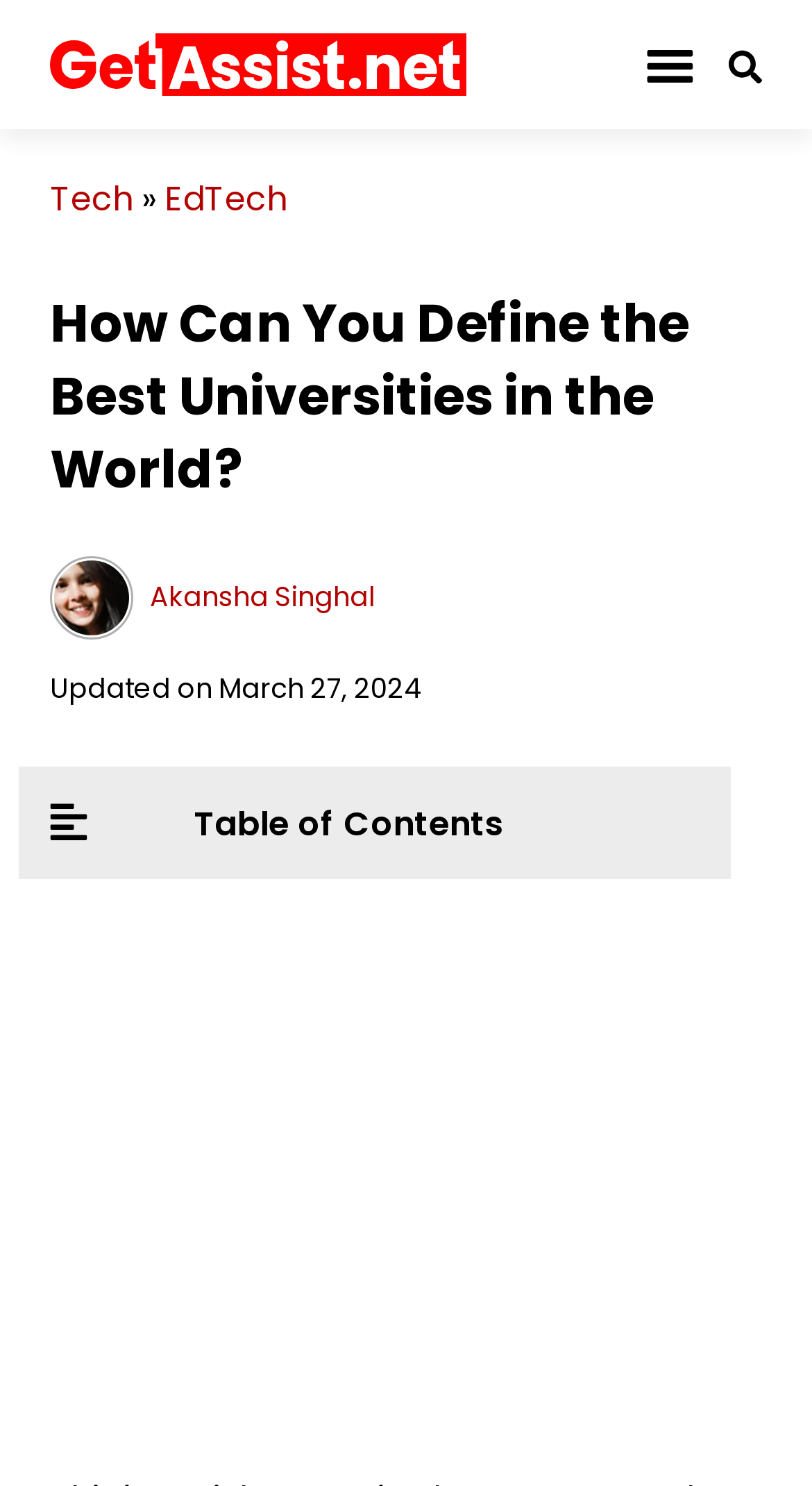How many links are there in the top navigation bar?
Please look at the screenshot and answer using one word or phrase.

3